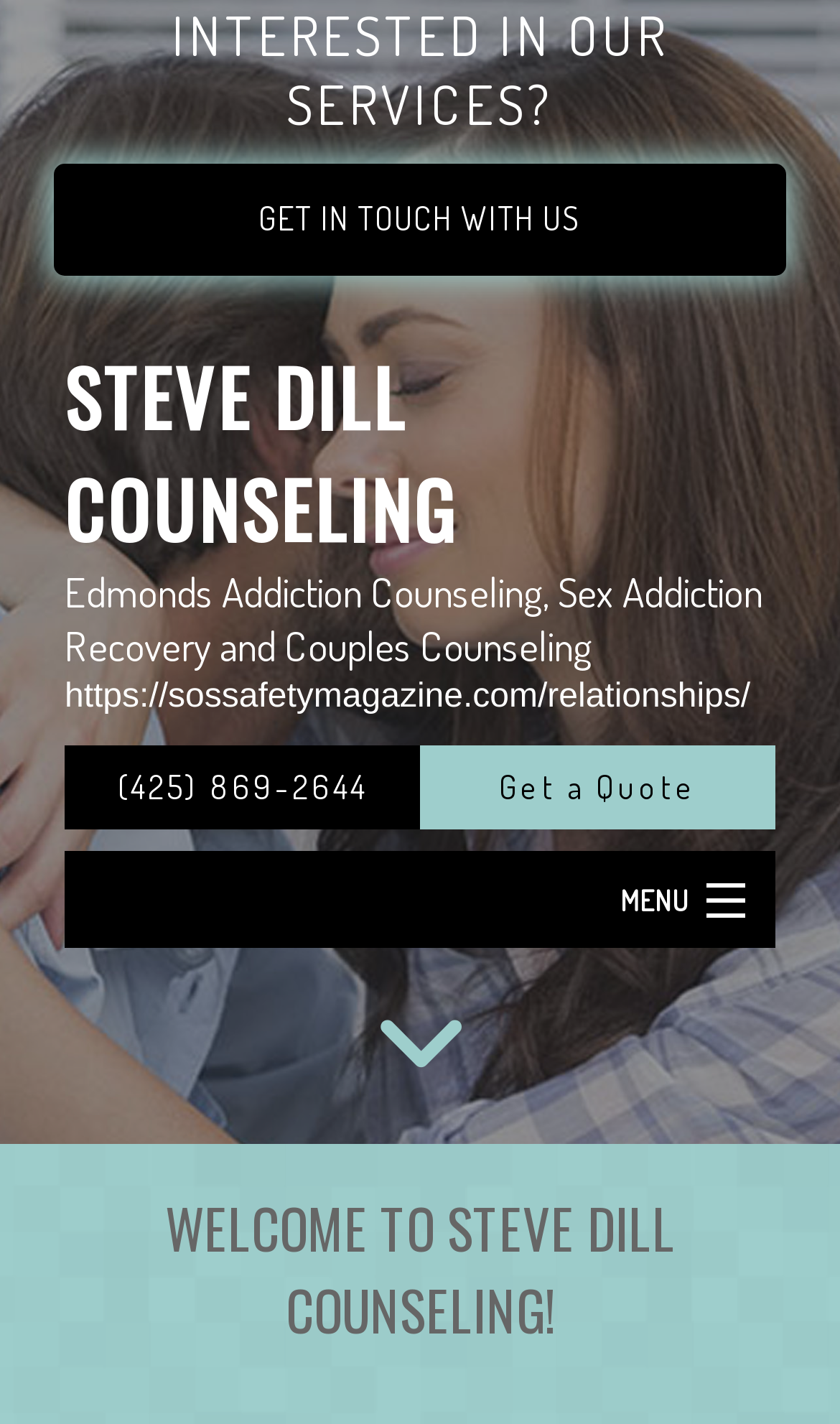What is the topic of the article linked?
We need a detailed and meticulous answer to the question.

I found the topic of the article linked by looking at the link element with the URL 'https://sossafetymagazine.com/relationships/' which is located at the coordinates [0.077, 0.477, 0.893, 0.502]. This suggests that the article is about relationships.